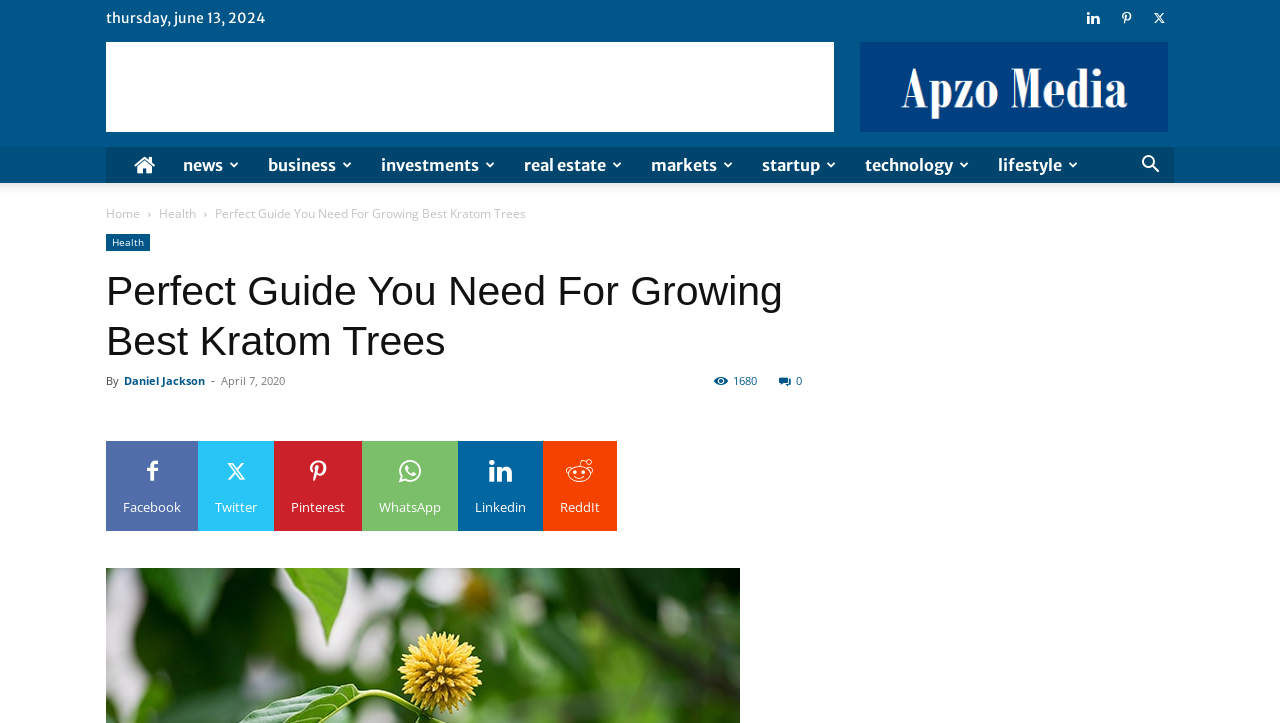Extract the bounding box coordinates for the UI element described as: "aria-label="Advertisement" name="aswift_6" title="Advertisement"".

[0.083, 0.058, 0.652, 0.183]